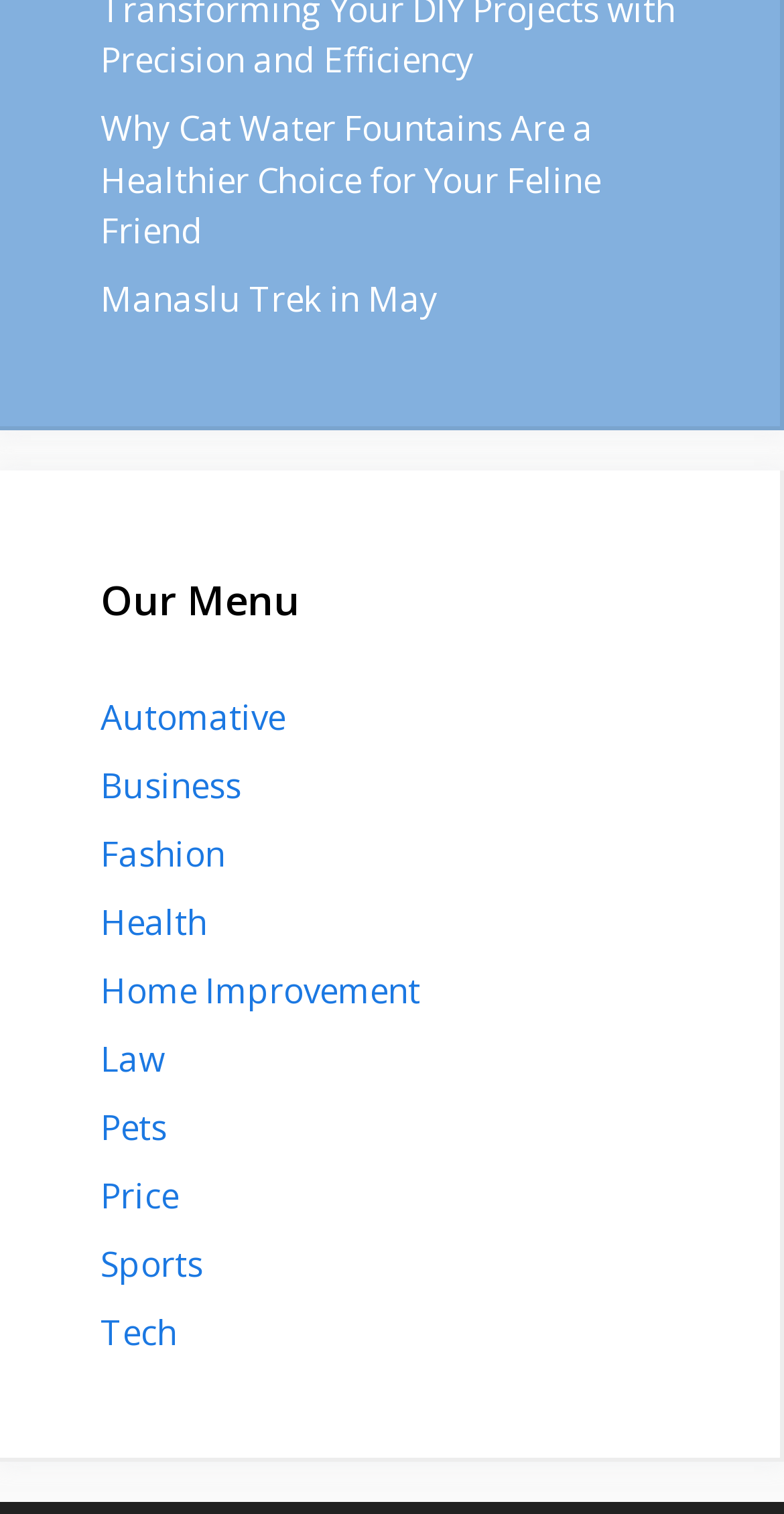Determine the bounding box coordinates of the UI element described below. Use the format (top-left x, top-left y, bottom-right x, bottom-right y) with floating point numbers between 0 and 1: Manaslu Trek in May

[0.128, 0.182, 0.559, 0.213]